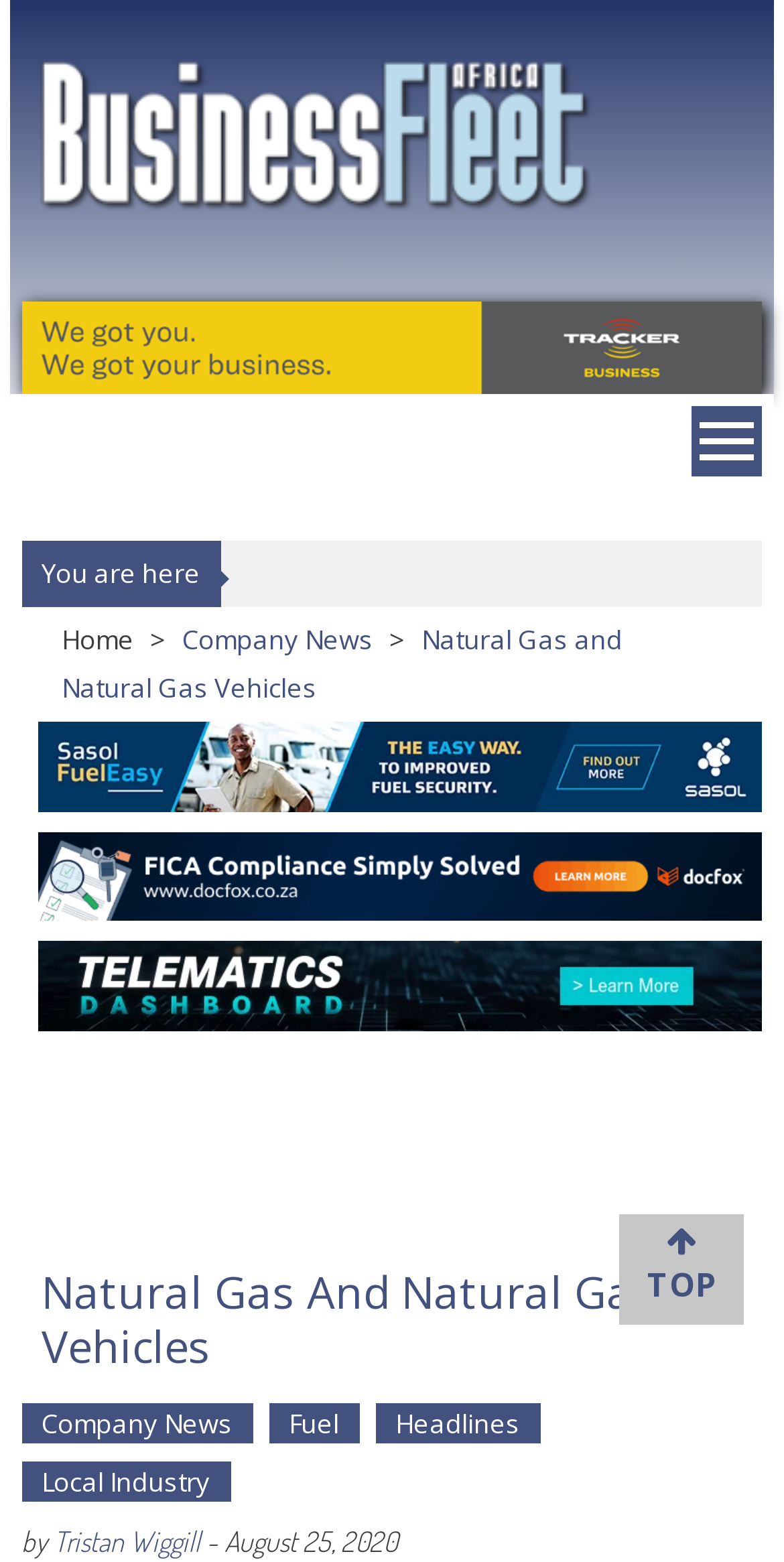What is the topic of the article?
Examine the screenshot and reply with a single word or phrase.

Natural Gas and Natural Gas Vehicles